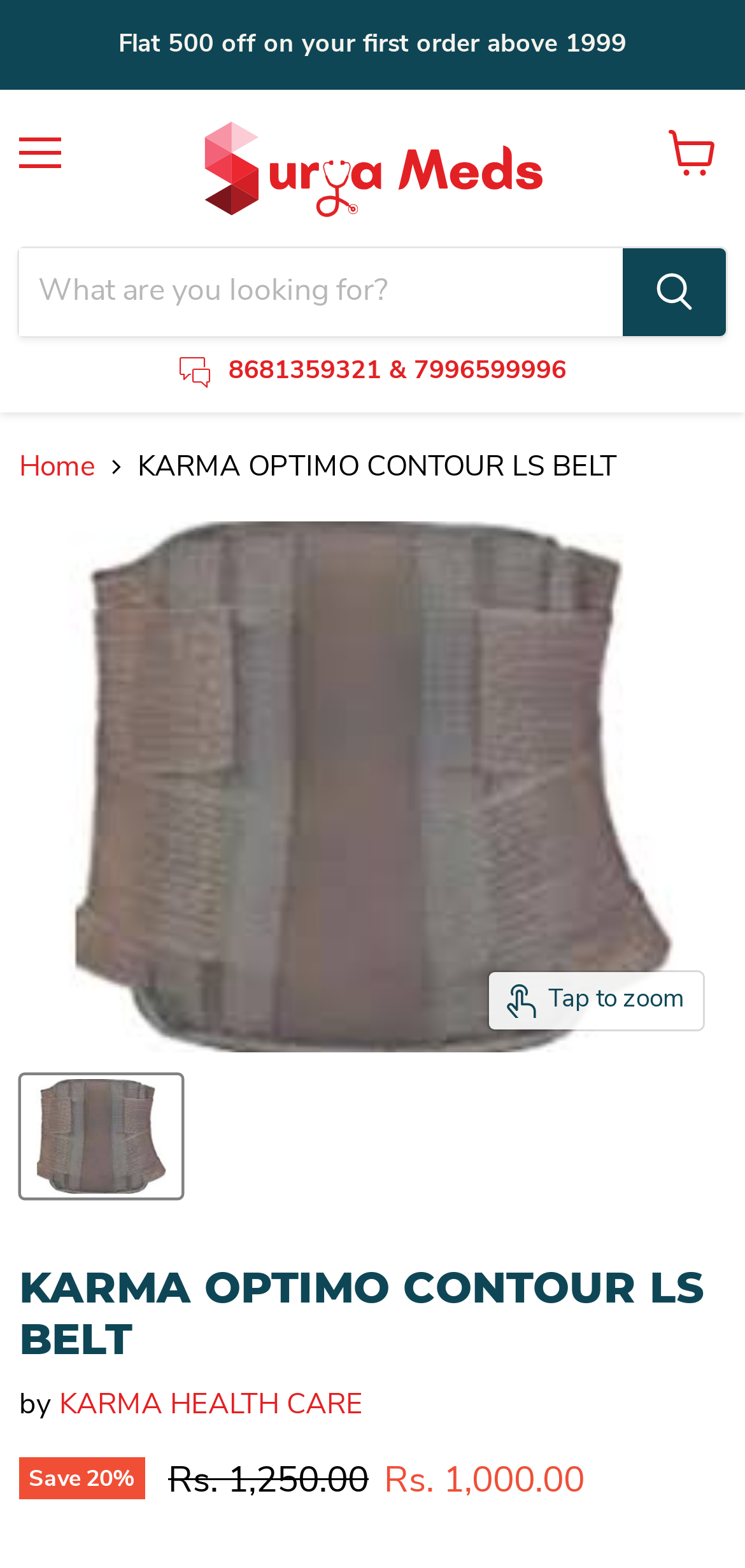Detail the various sections and features present on the webpage.

This webpage is about a product details page for the "Optimo Contour L.S Lower Back Support Belt" on an e-commerce platform called Moglix. 

At the top of the page, there is a notification banner that says "Flat 500 off on your first order above 1999". Below this, there is a menu button on the left and a search bar on the right, where users can search for products. 

On the top-right corner, there is a link to view the cart and a small image of a cart. Below this, there is a navigation section with breadcrumbs, showing the path from the home page to the current product page. 

The main content of the page is dedicated to the product details. There is a large image of the product, and below it, there are buttons to zoom in and view thumbnails of the product. 

The product information section includes the product name, "KARMA OPTIMO CONTOUR LS BELT", and the brand name, "KARMA HEALTH CARE". There is also a section showing the original price and the current discounted price, with a notification that the user can save 20% on this product.